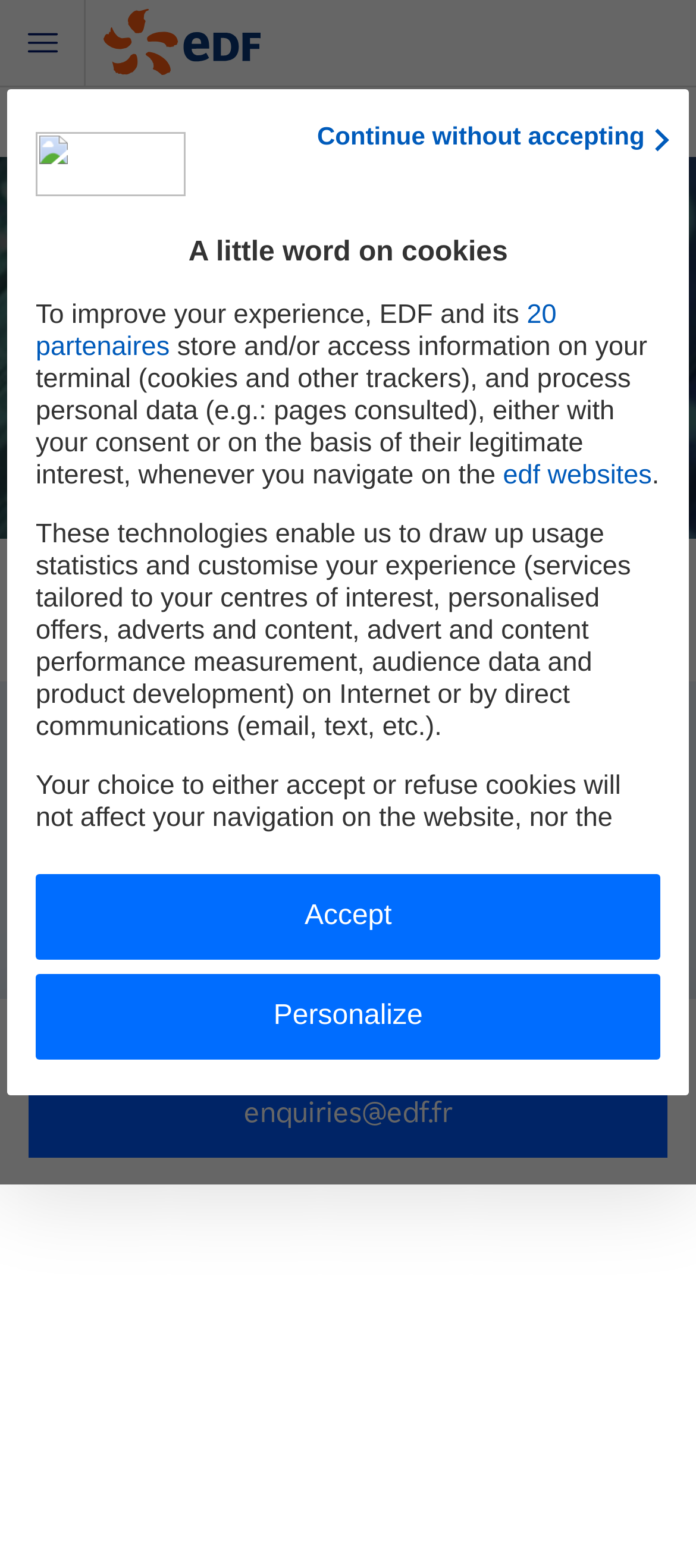What is the main challenge mentioned on the webpage?
Use the screenshot to answer the question with a single word or phrase.

To deploy economically viable clean and low carbon H2-energy systems